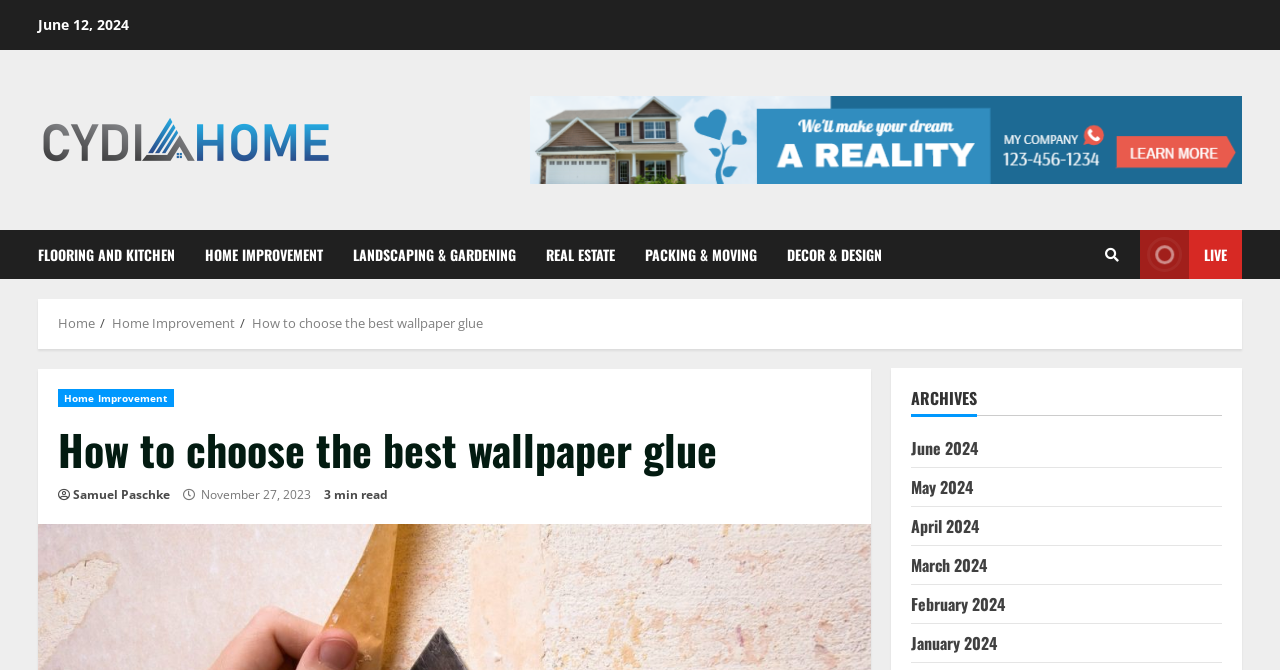Please use the details from the image to answer the following question comprehensively:
What is the previous month in the archives section?

I found the previous month in the archives section by looking at the link elements below the 'ARCHIVES' heading, and noticing that 'May 2024' is the next link element after 'June 2024'.